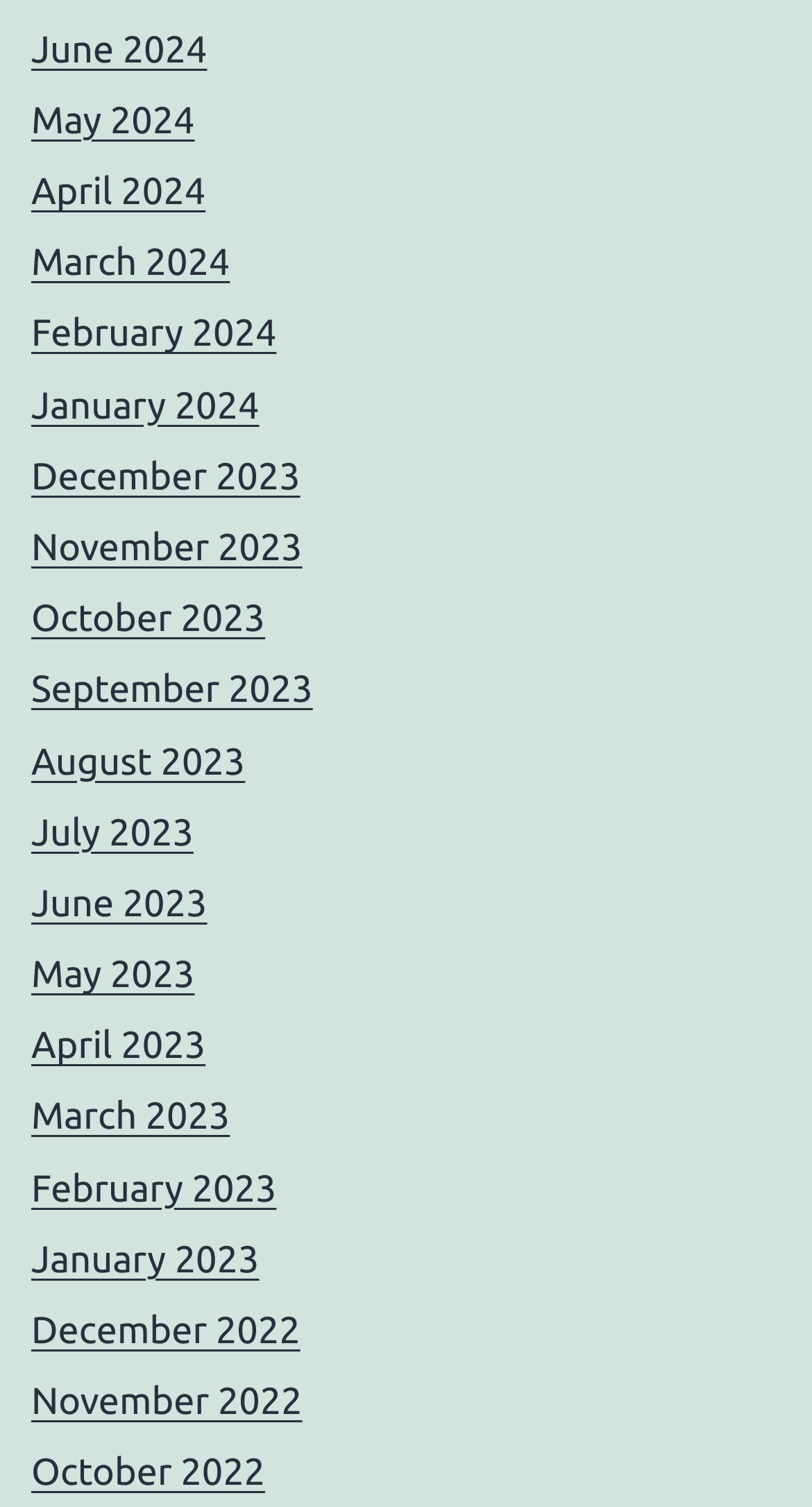Please indicate the bounding box coordinates of the element's region to be clicked to achieve the instruction: "check February 2024". Provide the coordinates as four float numbers between 0 and 1, i.e., [left, top, right, bottom].

[0.038, 0.208, 0.341, 0.235]